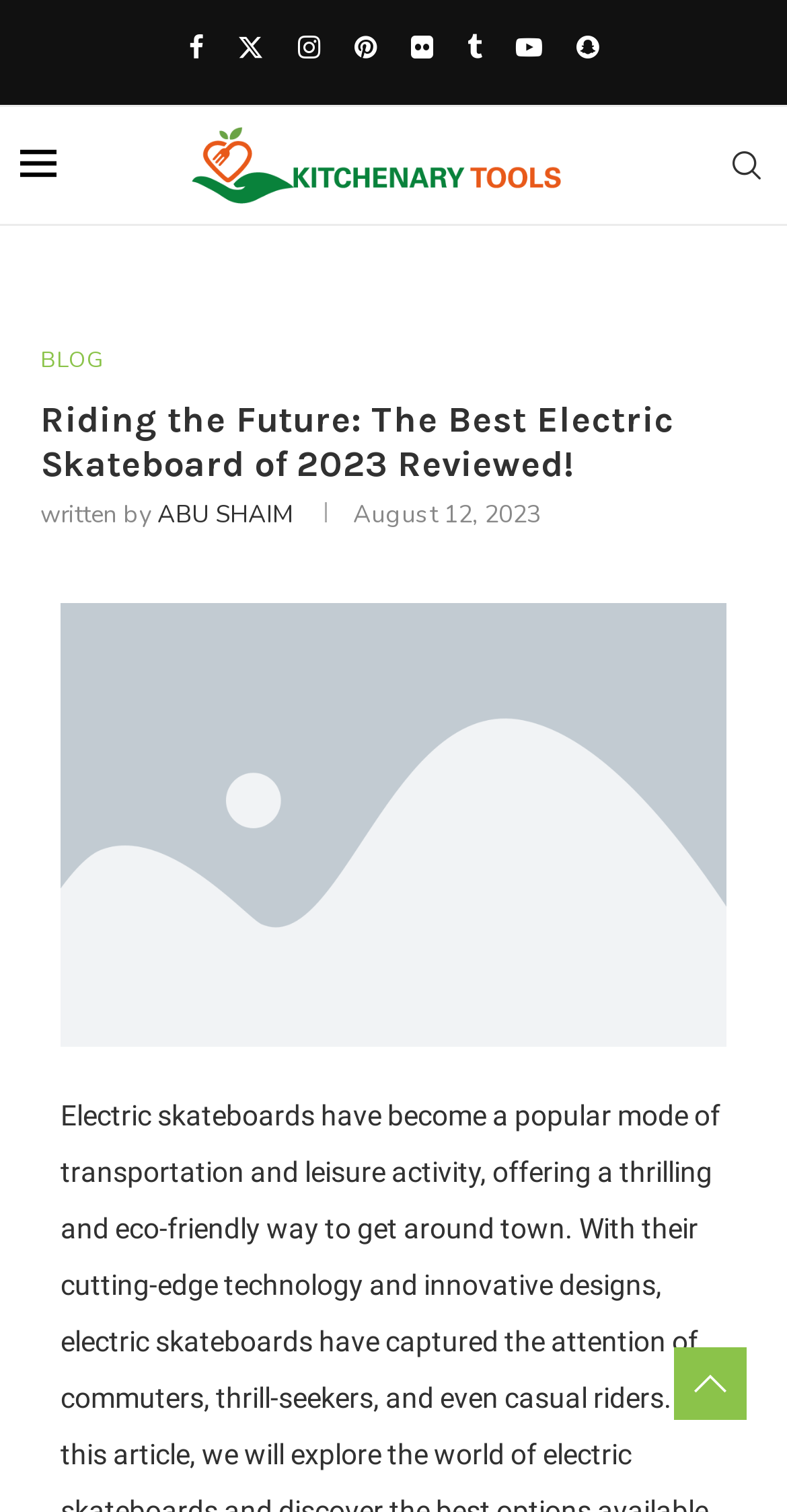Please answer the following question using a single word or phrase: 
Who wrote the article?

ABU SHAIM